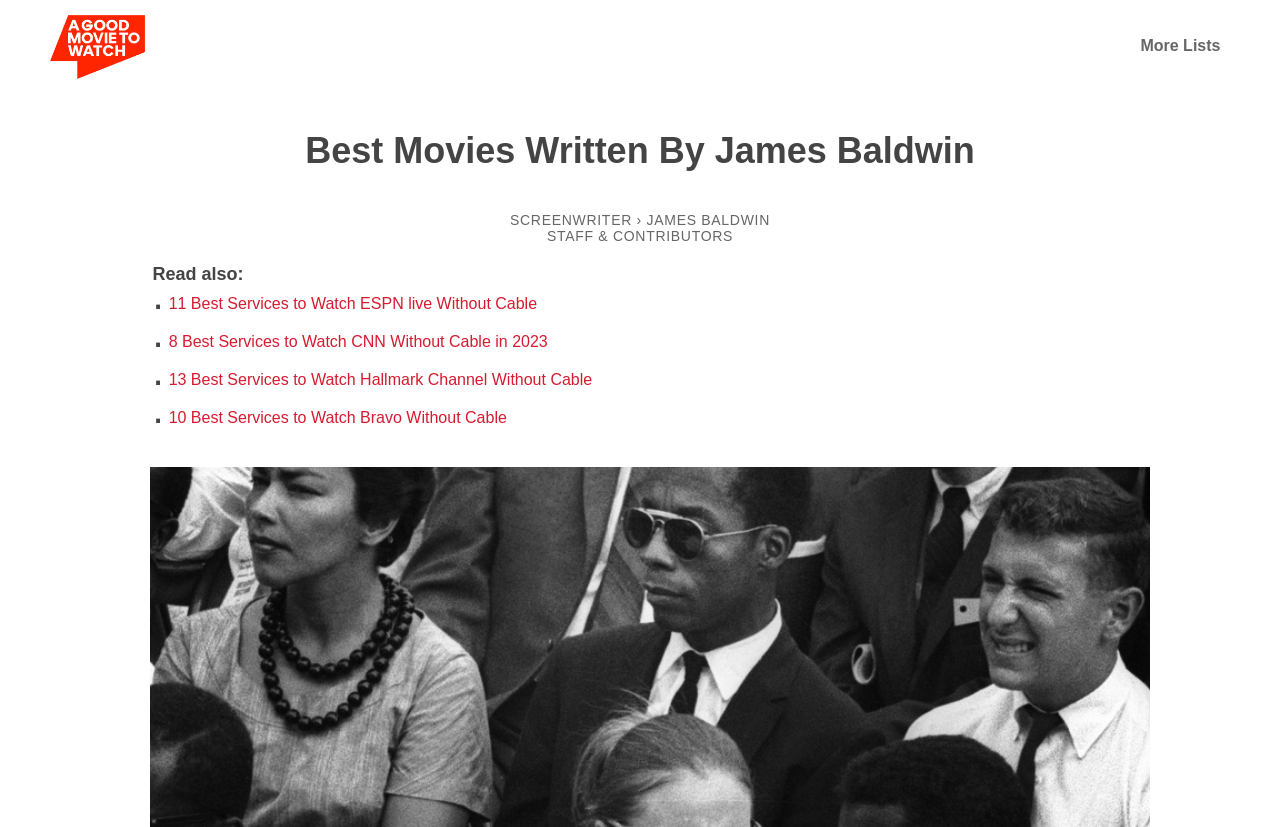Can you determine the bounding box coordinates of the area that needs to be clicked to fulfill the following instruction: "read about James Baldwin"?

[0.505, 0.256, 0.602, 0.275]